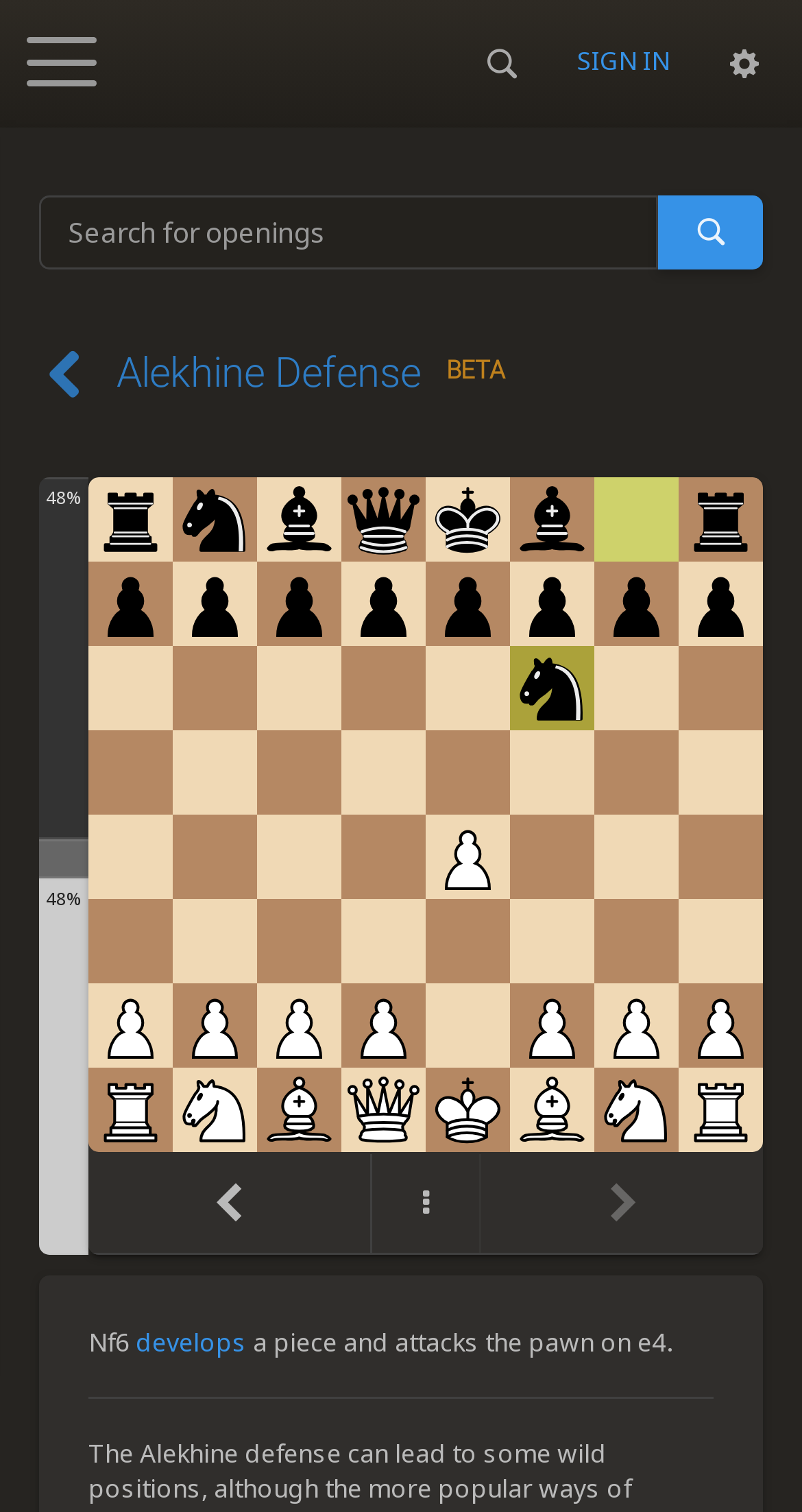Determine the bounding box coordinates (top-left x, top-left y, bottom-right x, bottom-right y) of the UI element described in the following text: parent_node: Accessibility: Enable blind mode

[0.0, 0.903, 0.13, 0.945]